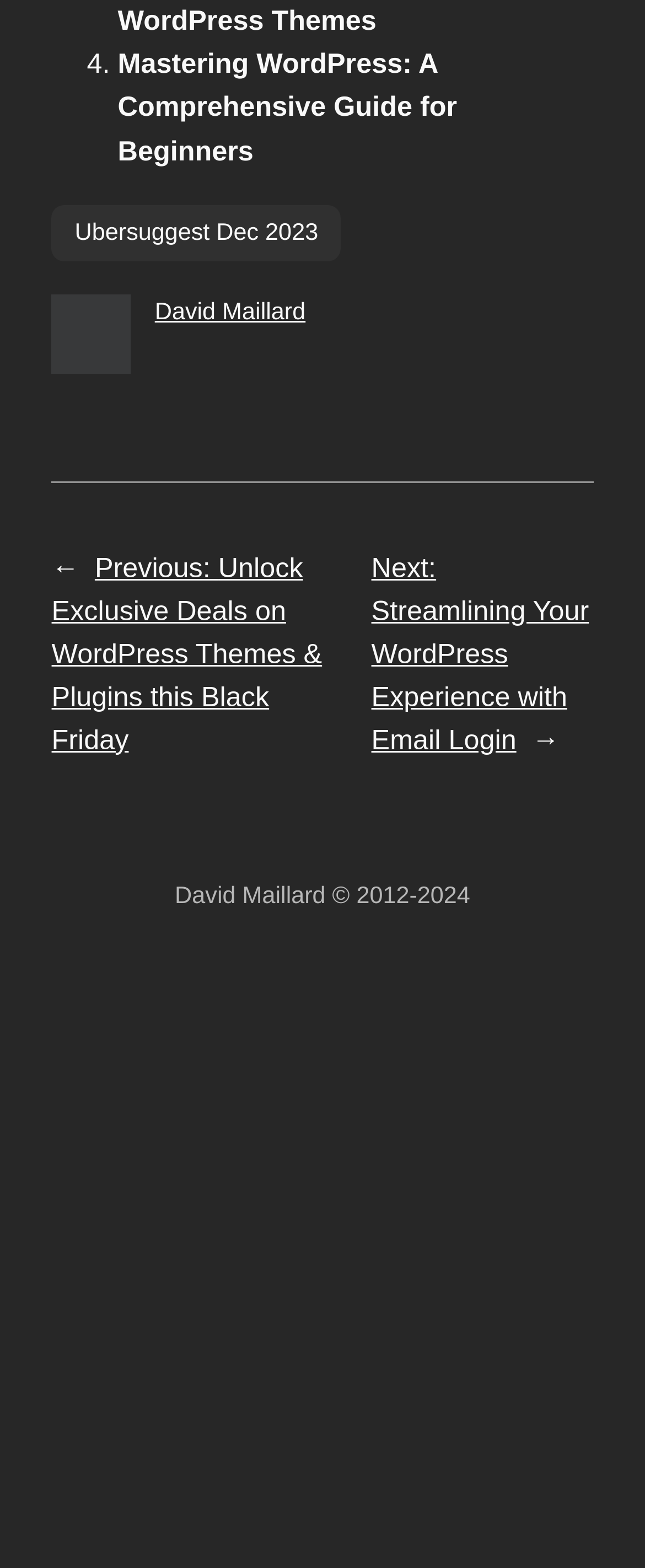Identify the bounding box coordinates of the specific part of the webpage to click to complete this instruction: "Click on the link to Mastering WordPress: A Comprehensive Guide for Beginners".

[0.183, 0.031, 0.709, 0.106]